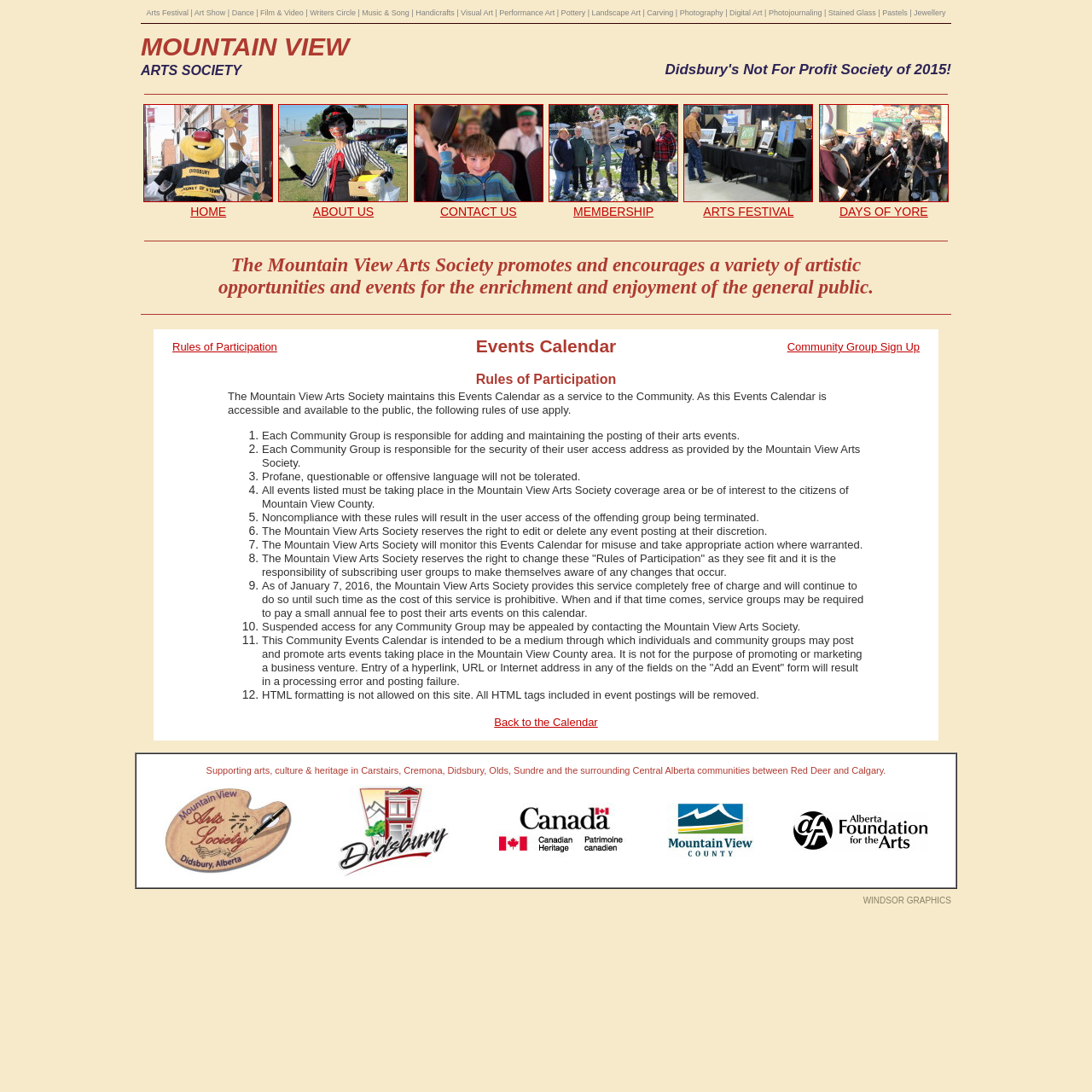Identify the bounding box coordinates for the region to click in order to carry out this instruction: "Visit the homepage of the Mountain View Arts Society". Provide the coordinates using four float numbers between 0 and 1, formatted as [left, top, right, bottom].

[0.129, 0.094, 0.253, 0.202]